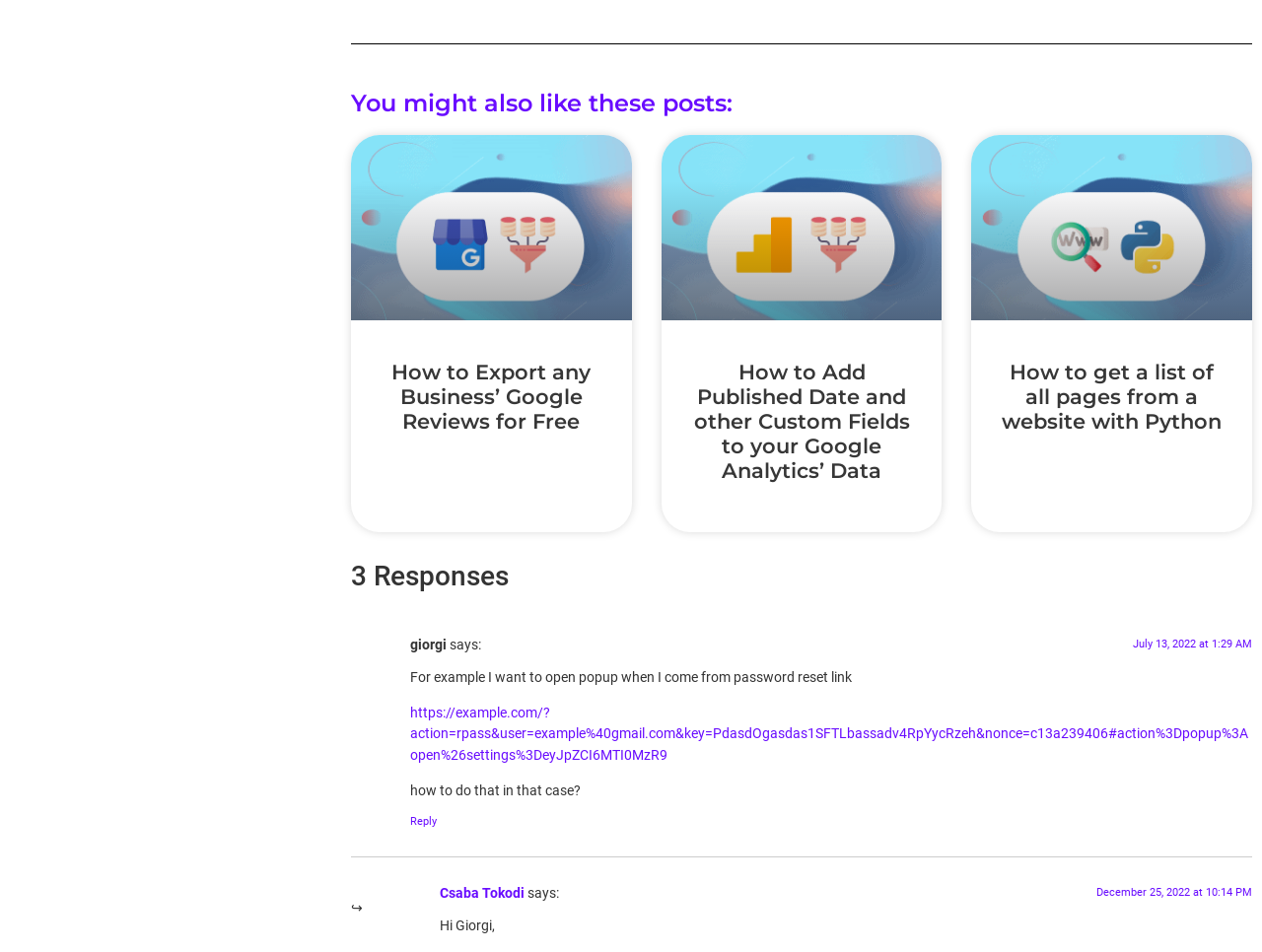Identify the bounding box of the UI element described as follows: "Csaba Tokodi". Provide the coordinates as four float numbers in the range of 0 to 1 [left, top, right, bottom].

[0.349, 0.93, 0.416, 0.947]